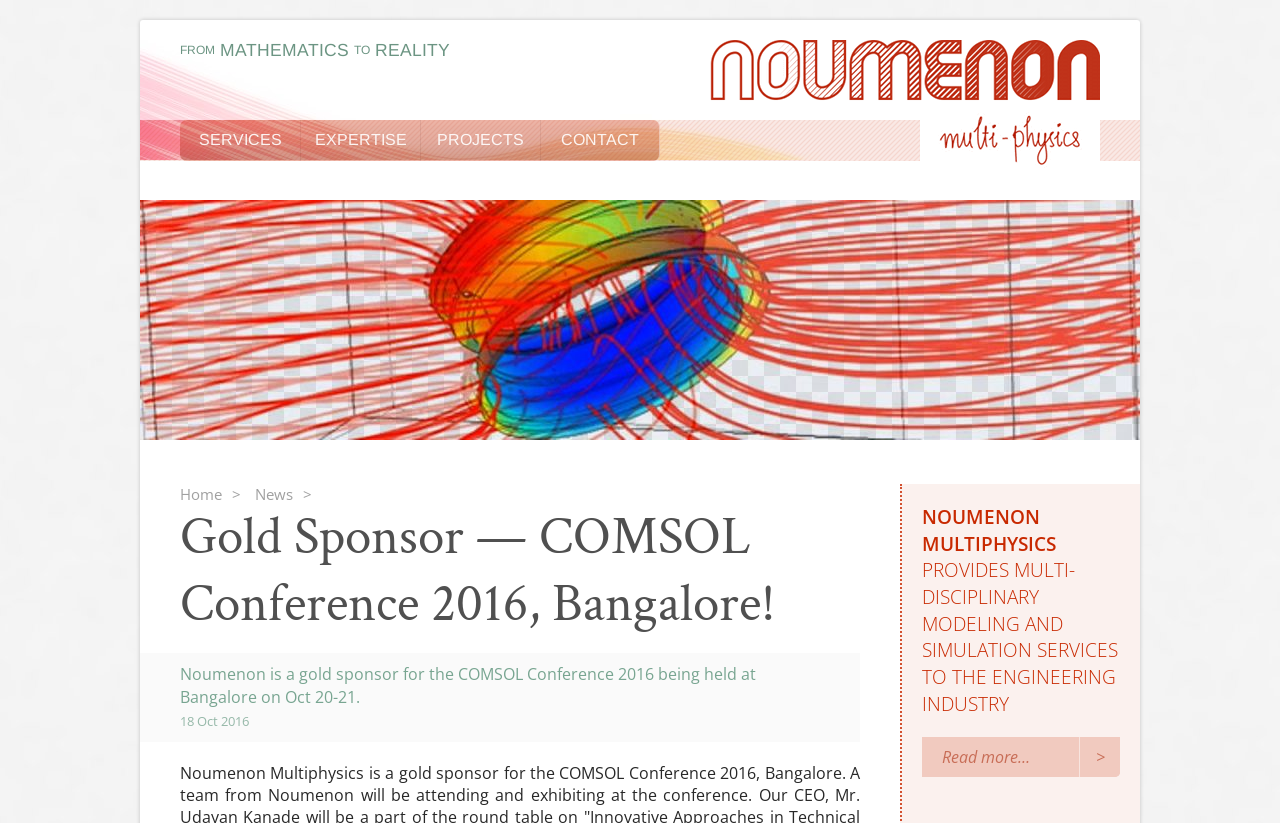From the element description: "EXPERTISE", extract the bounding box coordinates of the UI element. The coordinates should be expressed as four float numbers between 0 and 1, in the order [left, top, right, bottom].

[0.234, 0.146, 0.328, 0.196]